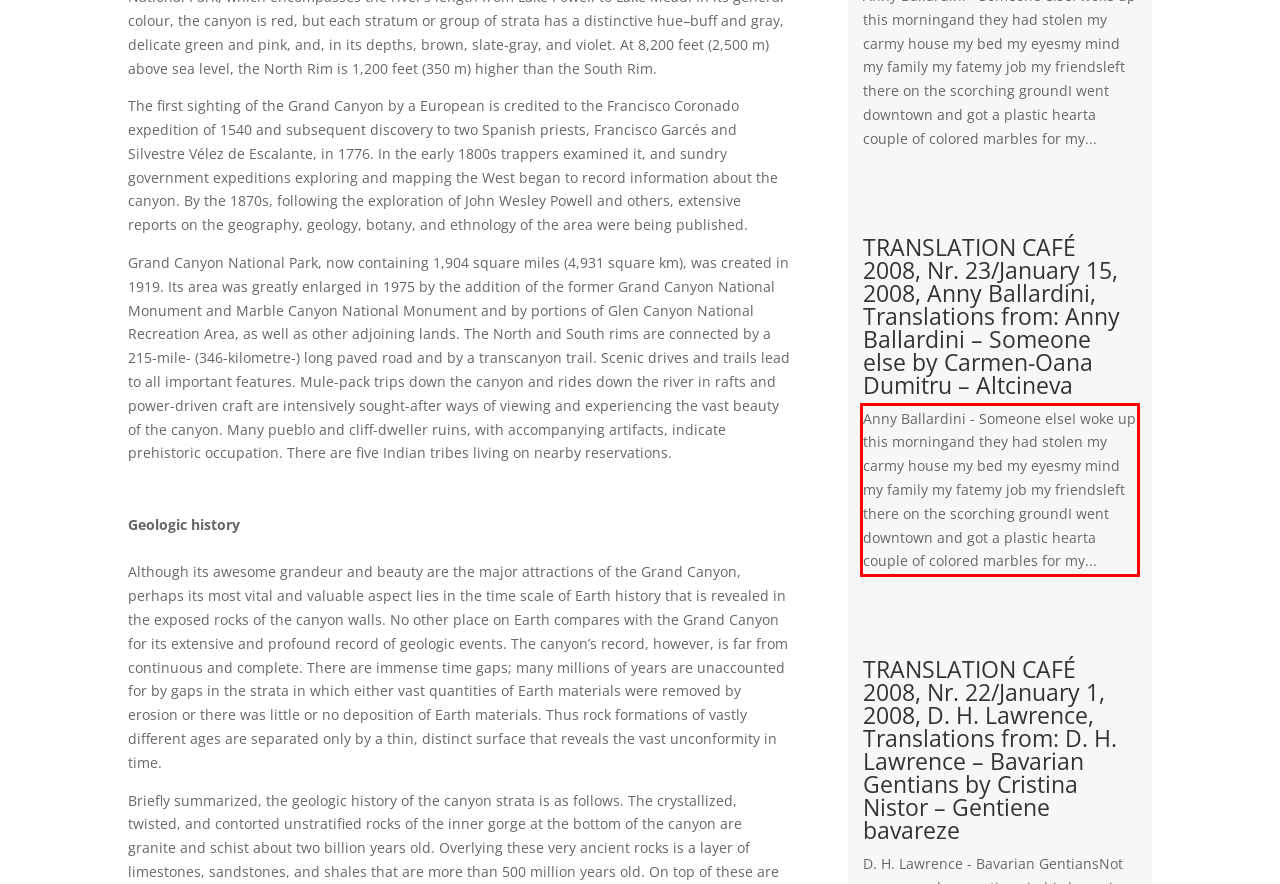You are given a screenshot with a red rectangle. Identify and extract the text within this red bounding box using OCR.

Anny Ballardini - Someone elseI woke up this morningand they had stolen my carmy house my bed my eyesmy mind my family my fatemy job my friendsleft there on the scorching groundI went downtown and got a plastic hearta couple of colored marbles for my...